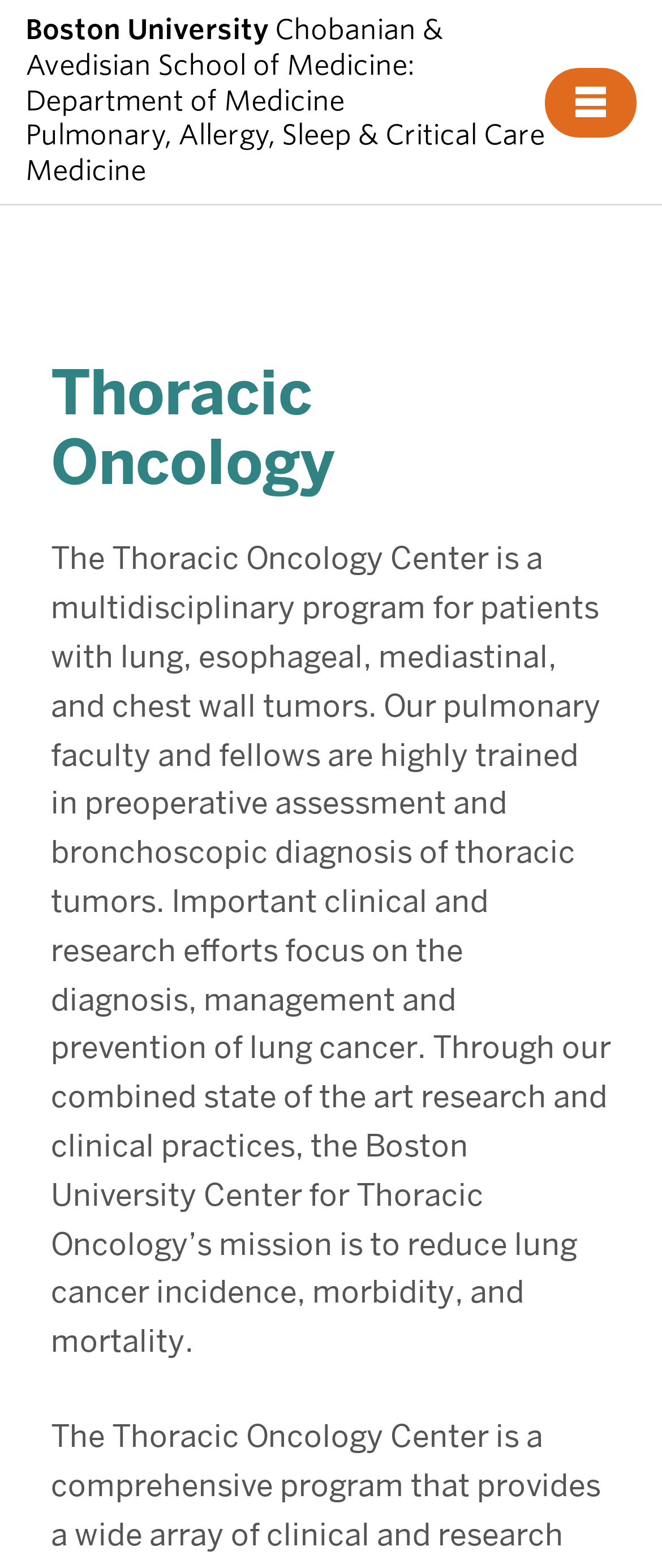Find the bounding box of the element with the following description: "Research". The coordinates must be four float numbers between 0 and 1, formatted as [left, top, right, bottom].

[0.077, 0.356, 0.923, 0.421]